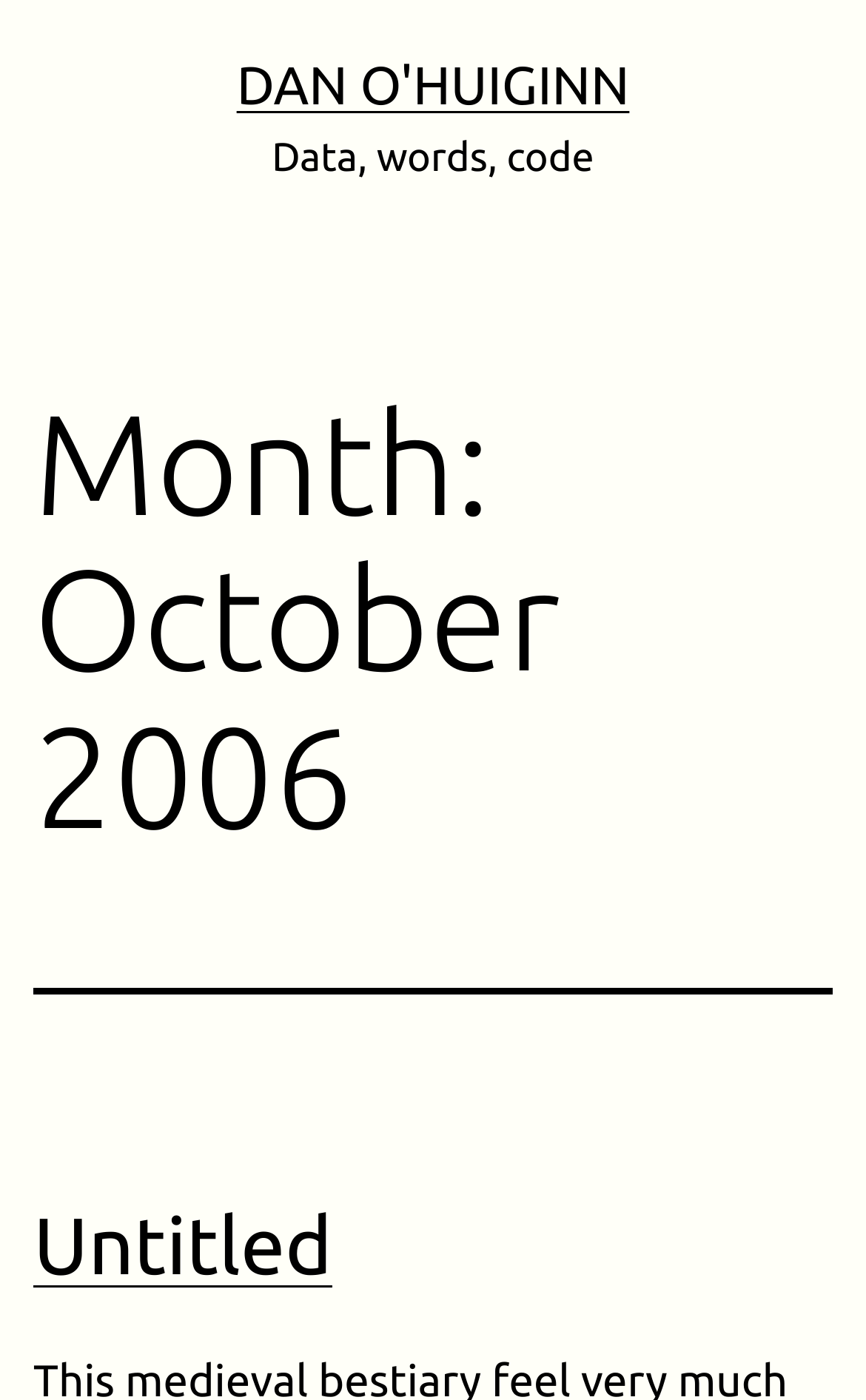What is the phrase written below the name 'DAN O'HUIGINN'?
Using the visual information from the image, give a one-word or short-phrase answer.

Data, words, code